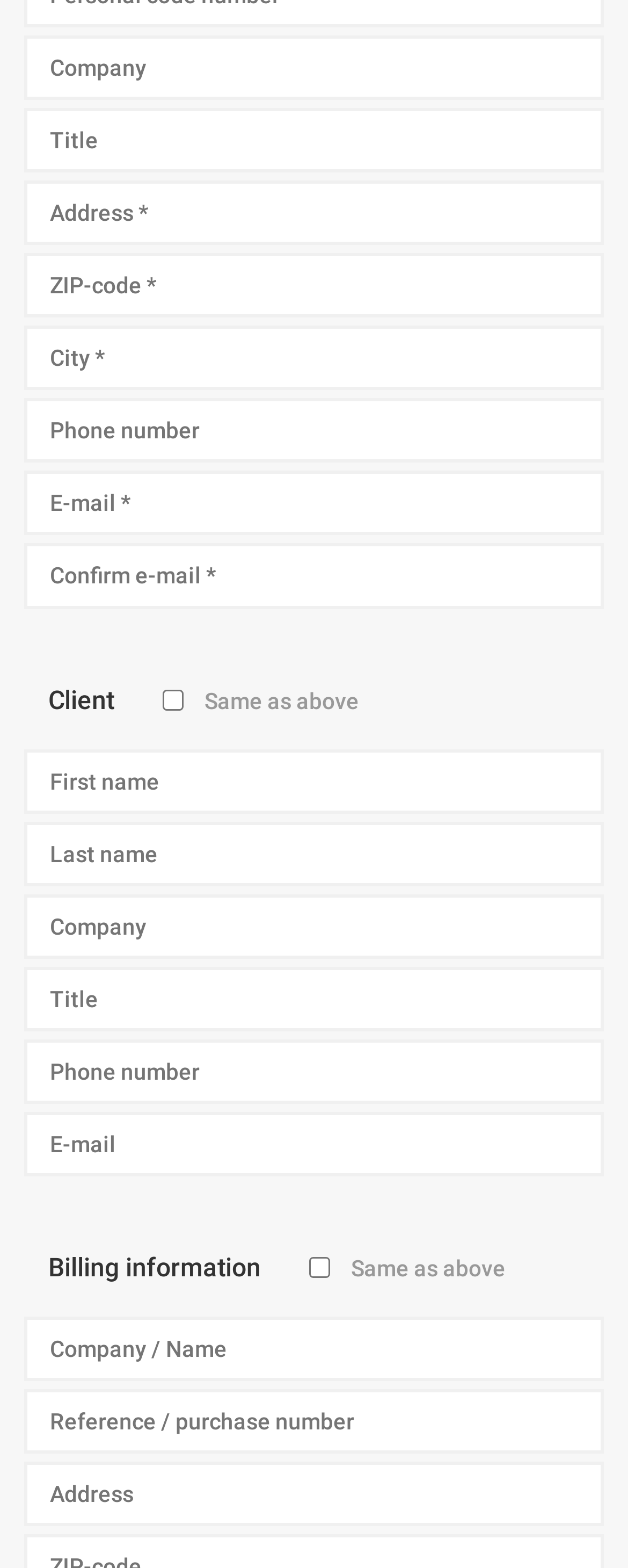Please give a short response to the question using one word or a phrase:
What is the 'Same as above' option used for?

Copy client info